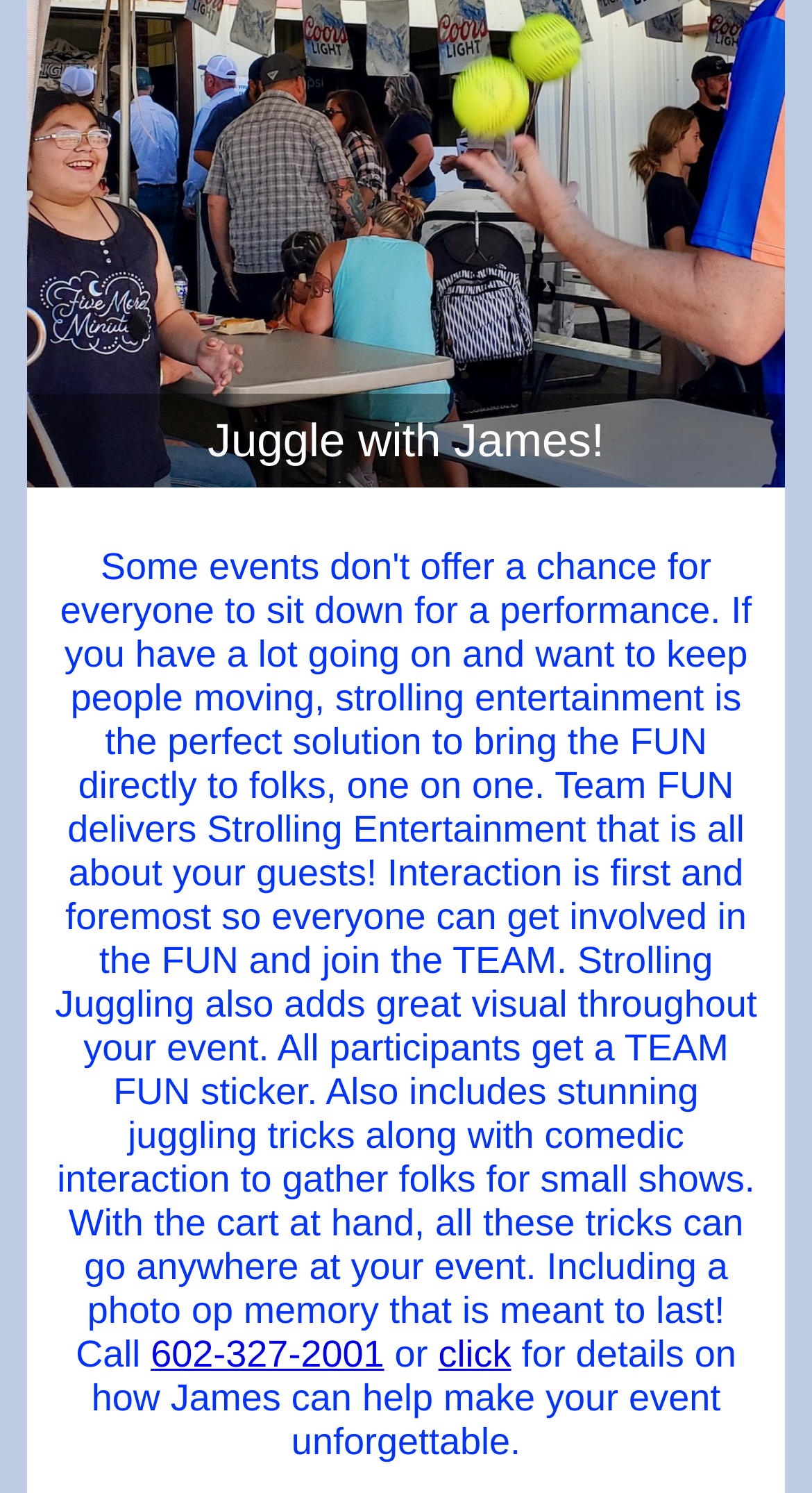Using the information in the image, could you please answer the following question in detail:
What is the name of the person offering event services?

The name 'James' is mentioned in the figcaption element with the text 'Juggle with James!' which suggests that James is the person offering event services.